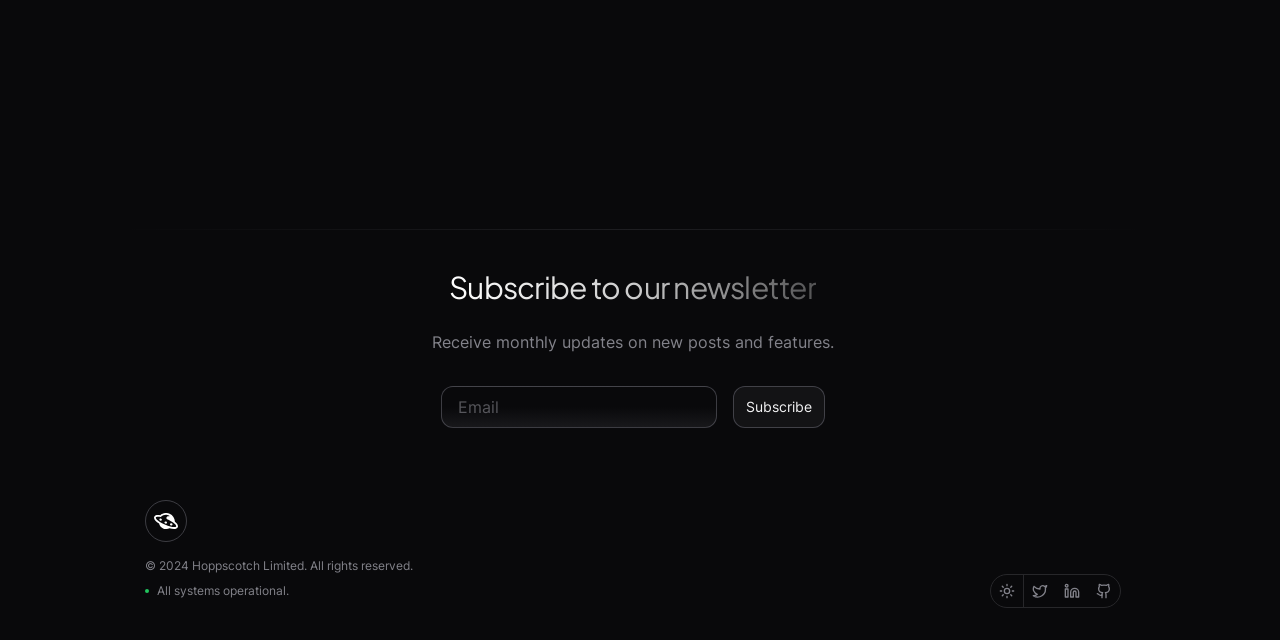Please determine the bounding box coordinates for the UI element described as: "aria-label="Github"".

[0.85, 0.898, 0.875, 0.948]